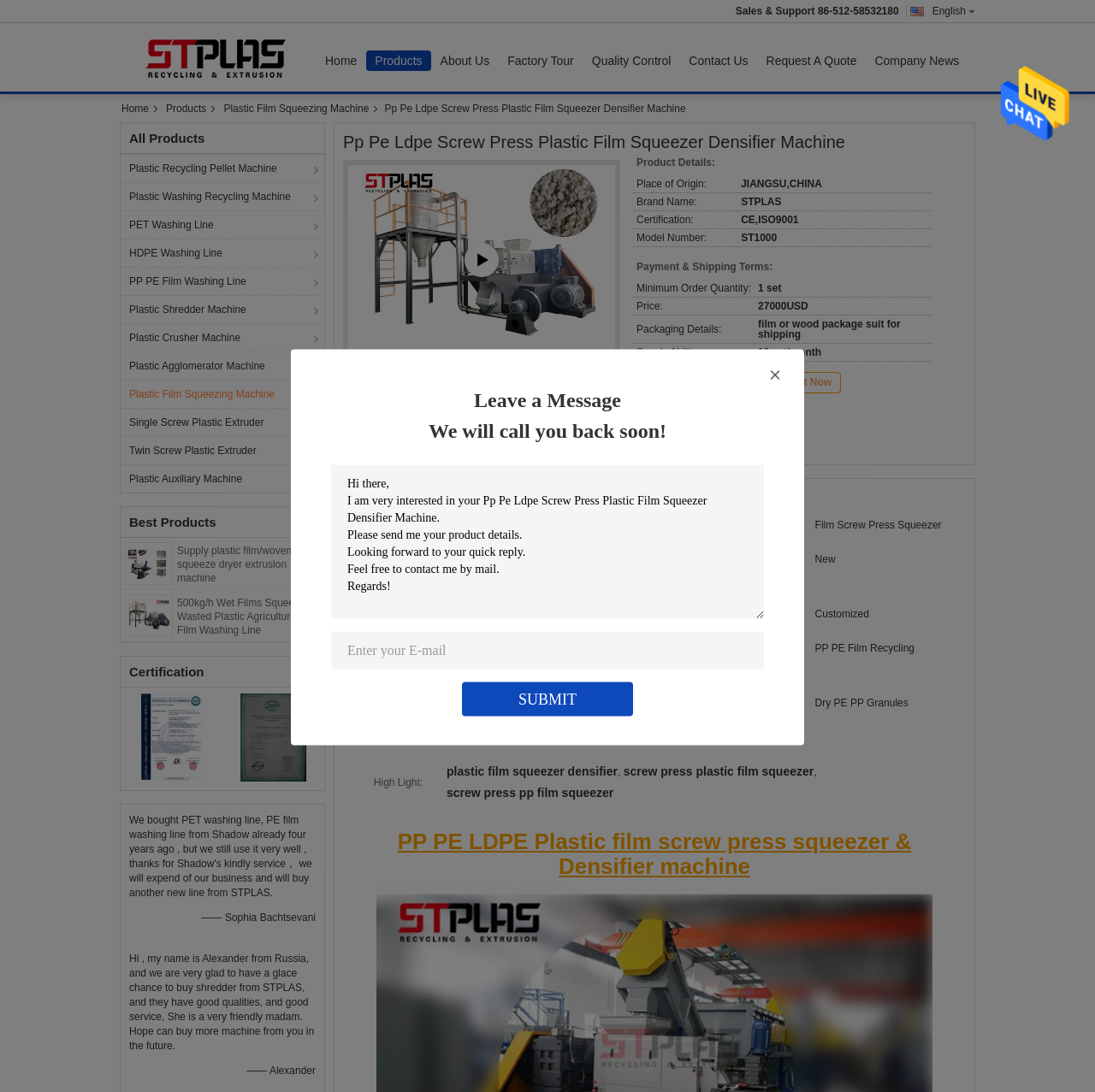Please find the bounding box coordinates of the element's region to be clicked to carry out this instruction: "Request a quote".

[0.692, 0.046, 0.79, 0.065]